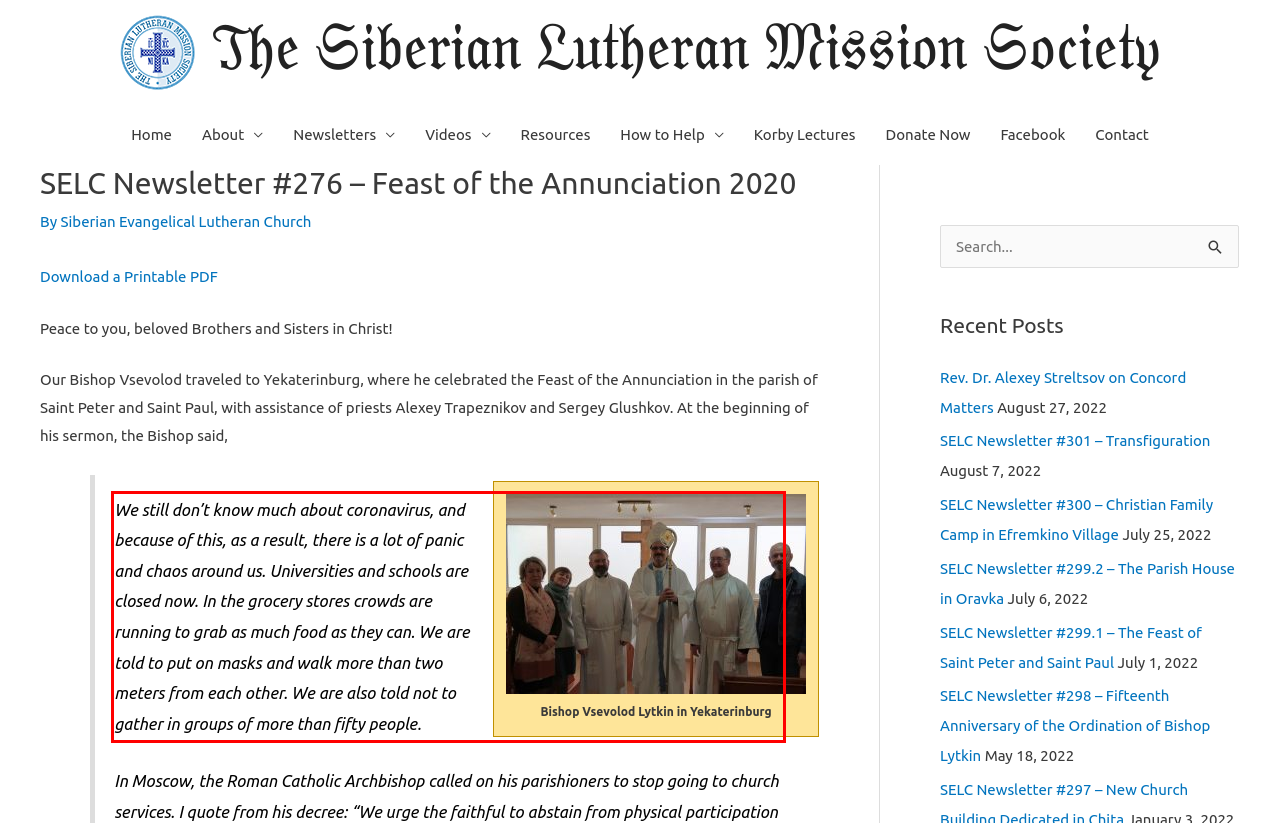Given a screenshot of a webpage with a red bounding box, extract the text content from the UI element inside the red bounding box.

We still don’t know much about coronavirus, and because of this, as a result, there is a lot of panic and chaos around us. Universities and schools are closed now. In the grocery stores crowds are running to grab as much food as they can. We are told to put on masks and walk more than two meters from each other. We are also told not to gather in groups of more than fifty people.